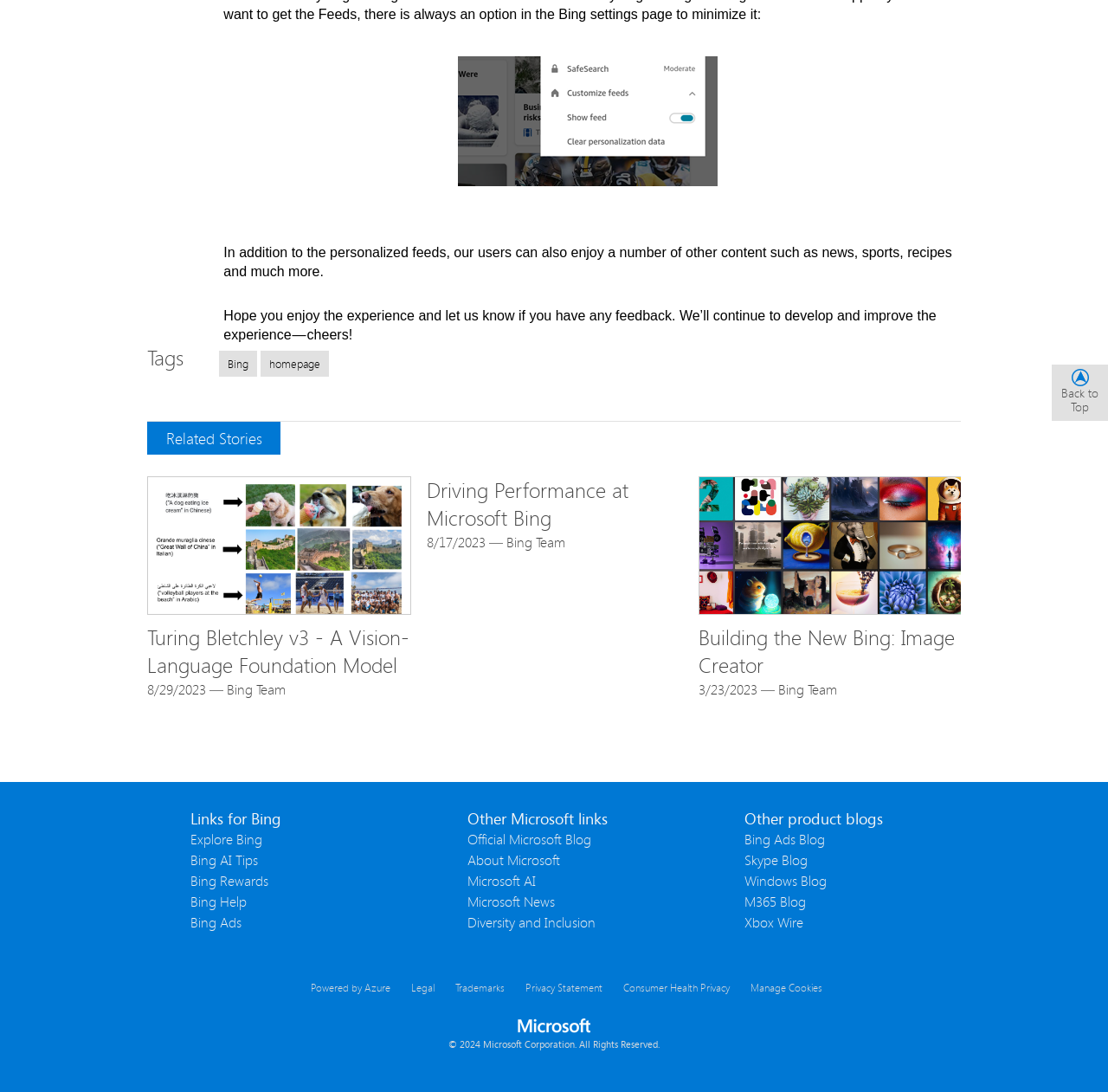Determine the bounding box coordinates for the UI element described. Format the coordinates as (top-left x, top-left y, bottom-right x, bottom-right y) and ensure all values are between 0 and 1. Element description: Opening Hours & Contact Details

None